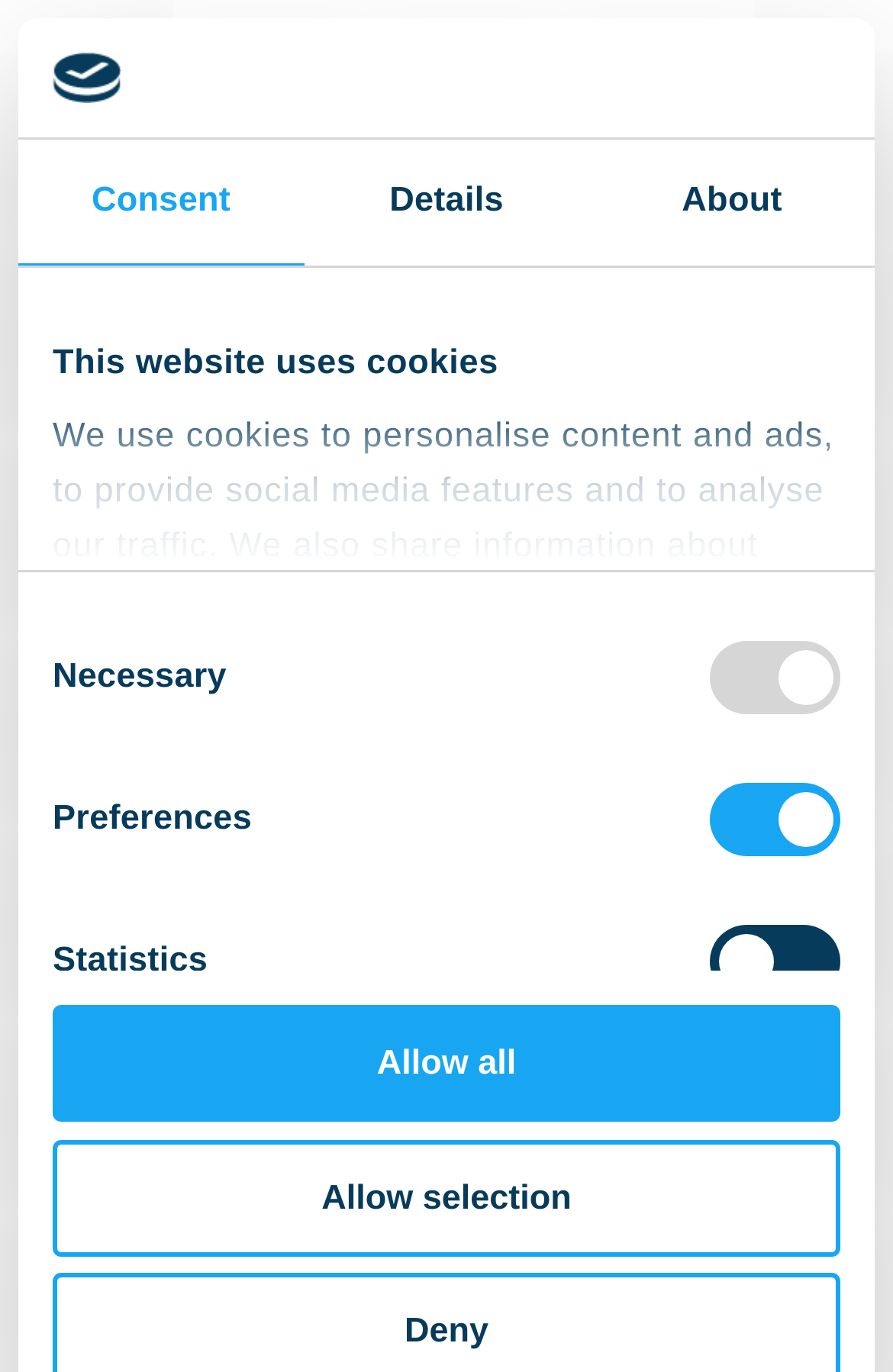Please identify the bounding box coordinates of the clickable region that I should interact with to perform the following instruction: "Click the 'Search' button". The coordinates should be expressed as four float numbers between 0 and 1, i.e., [left, top, right, bottom].

[0.021, 0.45, 0.17, 0.485]